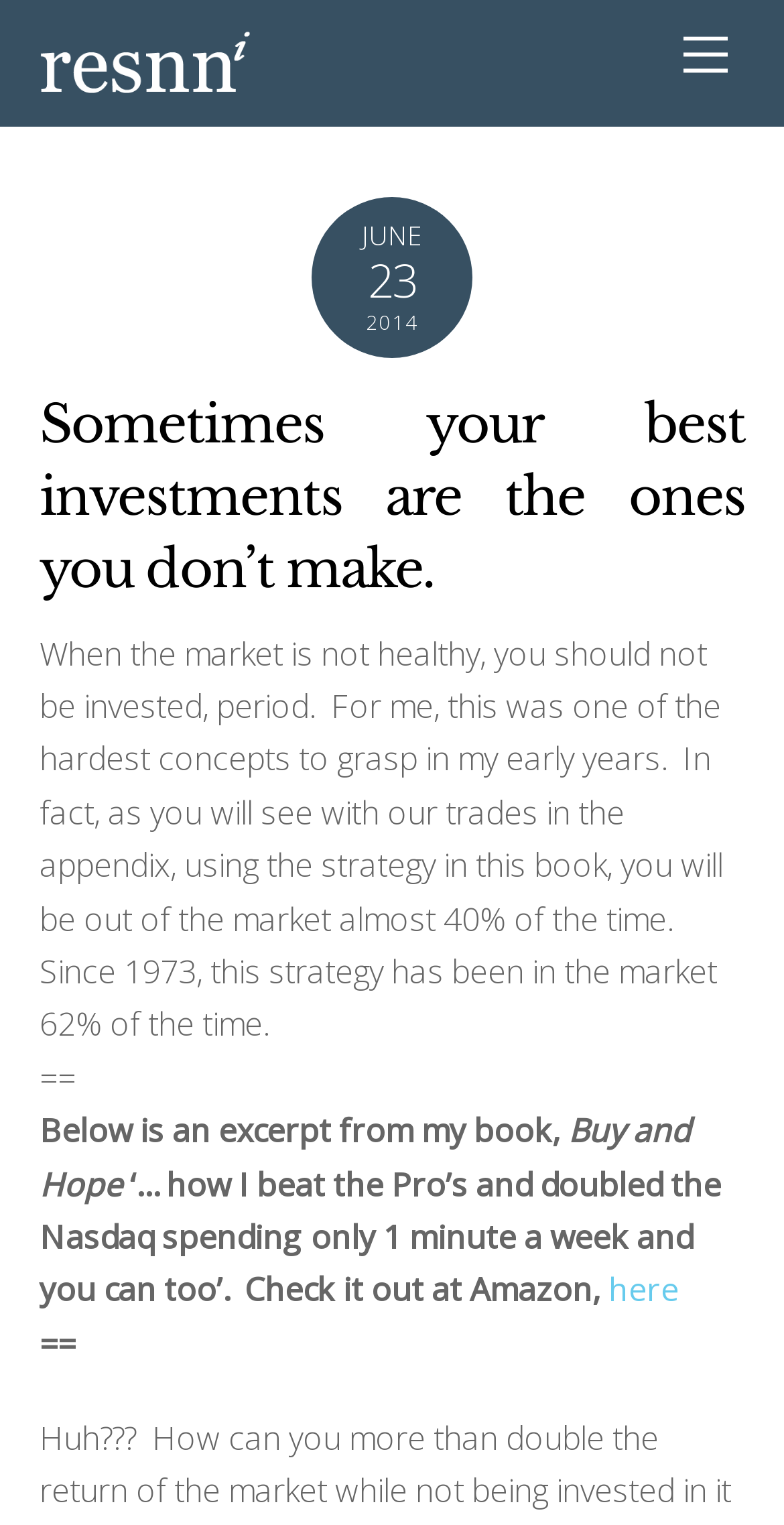Answer in one word or a short phrase: 
What is the purpose of the 'Back to top' link?

To navigate to the top of the page